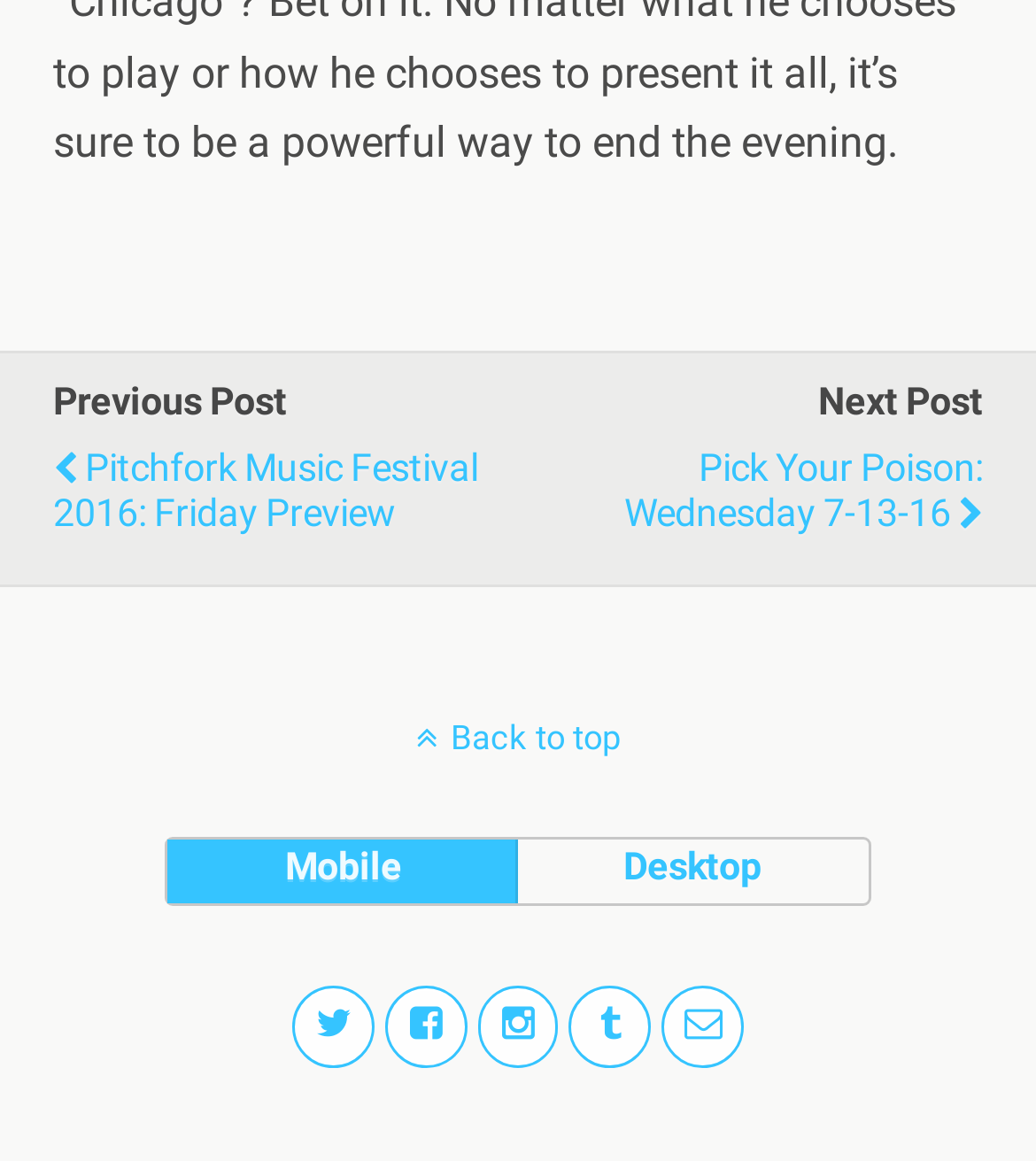Please reply to the following question using a single word or phrase: 
What is the previous post?

Pitchfork Music Festival 2016: Friday Preview